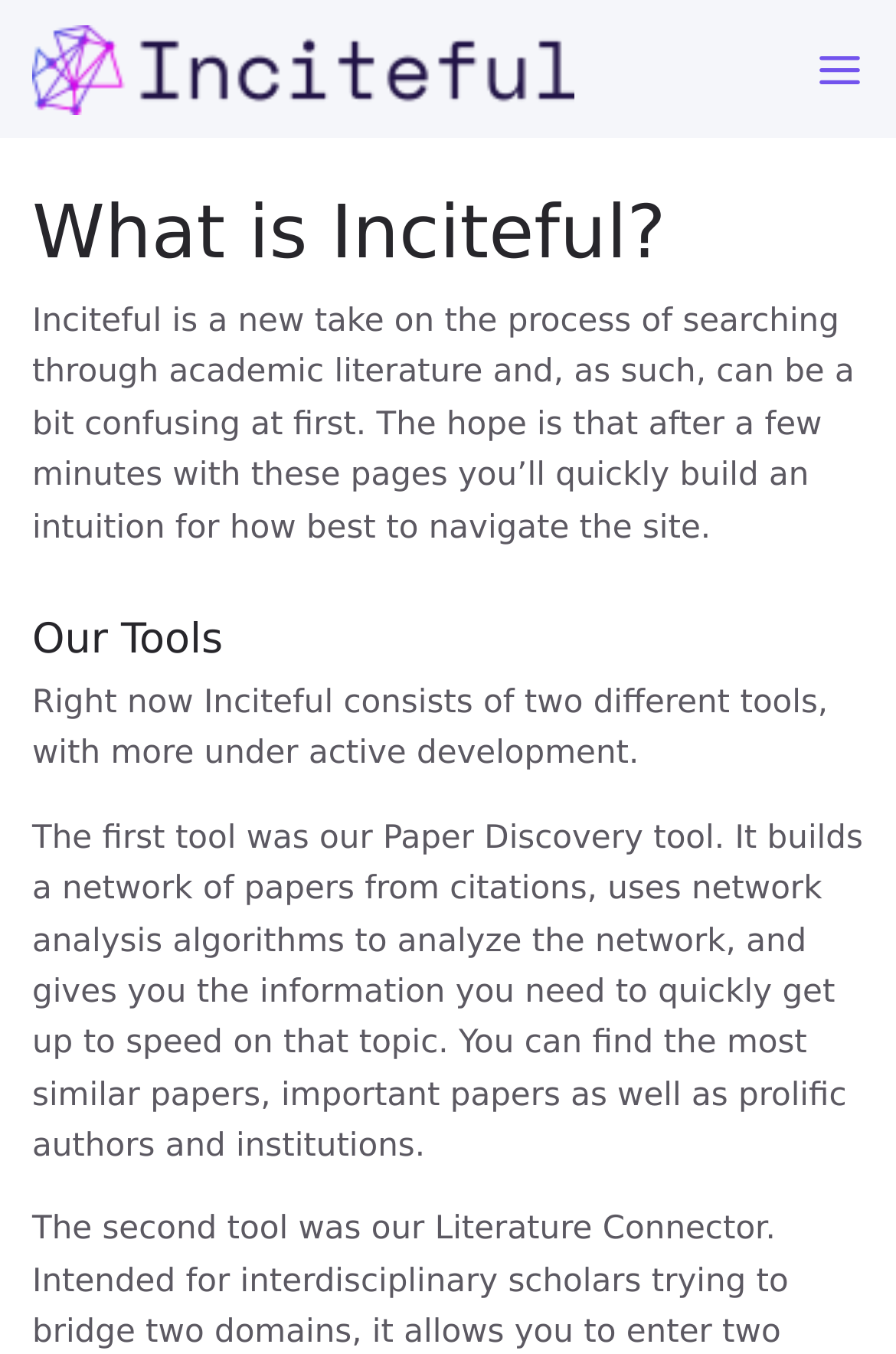What is the goal of the Inciteful documentation?
Examine the image and give a concise answer in one word or a short phrase.

To help users navigate the site